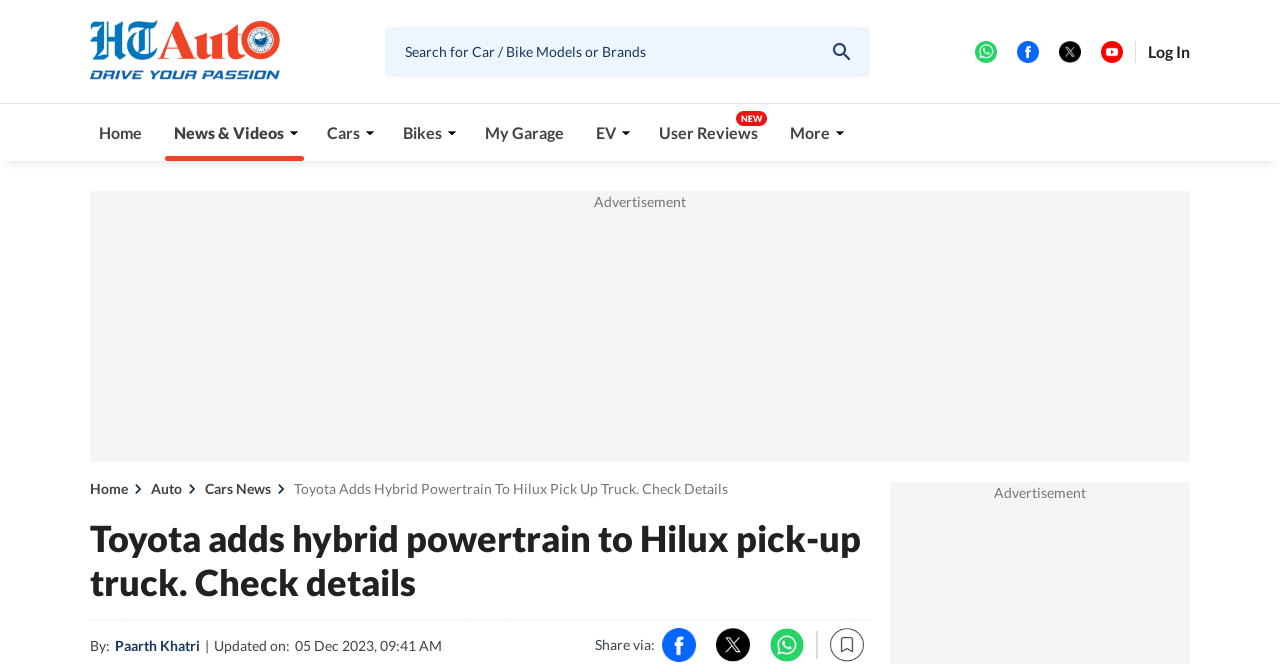Based on the element description: "News & Videos", identify the UI element and provide its bounding box coordinates. Use four float numbers between 0 and 1, [left, top, right, bottom].

[0.129, 0.157, 0.238, 0.242]